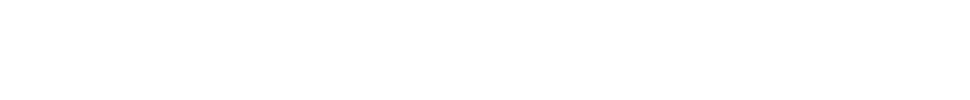Provide a brief response to the question below using one word or phrase:
Where is the logo located on the webpage?

Contact Us section